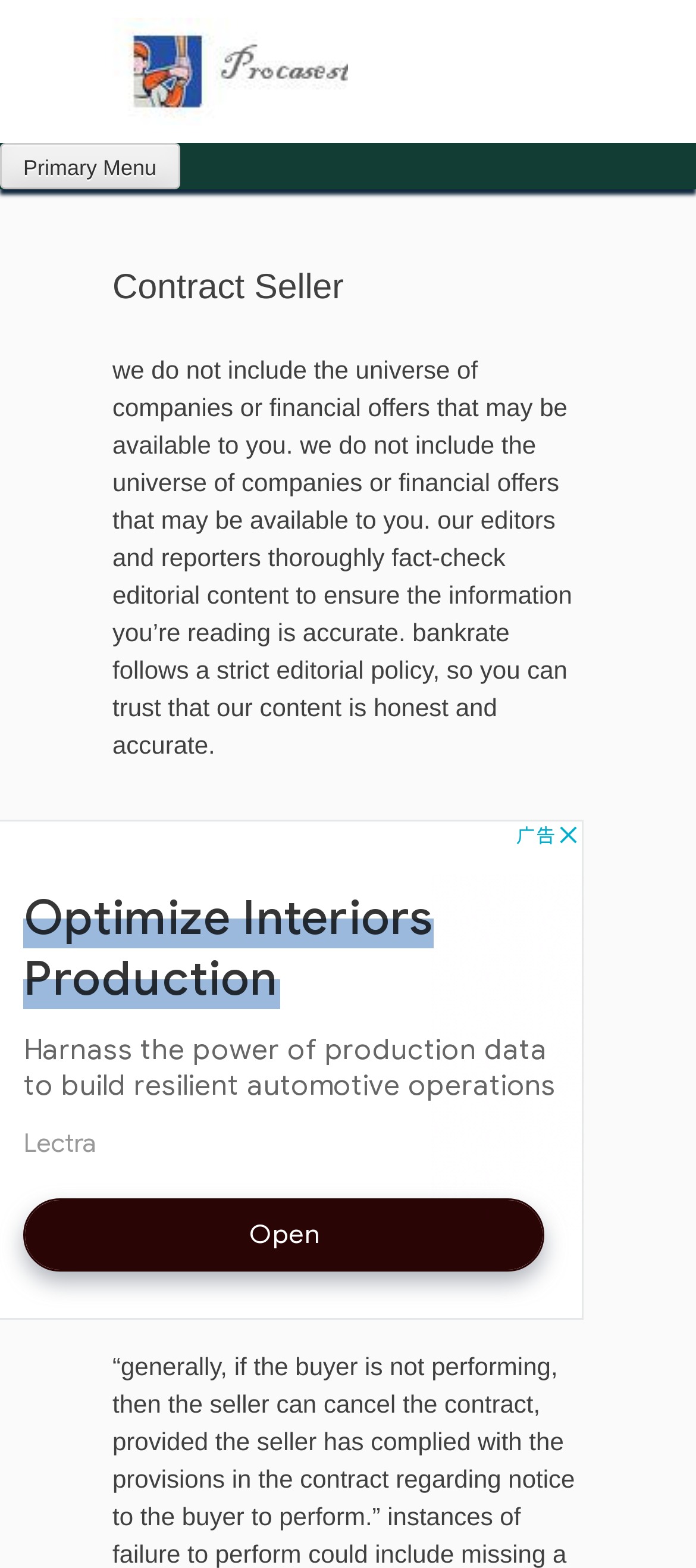Using the element description: "Primary Menu", determine the bounding box coordinates for the specified UI element. The coordinates should be four float numbers between 0 and 1, [left, top, right, bottom].

[0.0, 0.091, 0.258, 0.121]